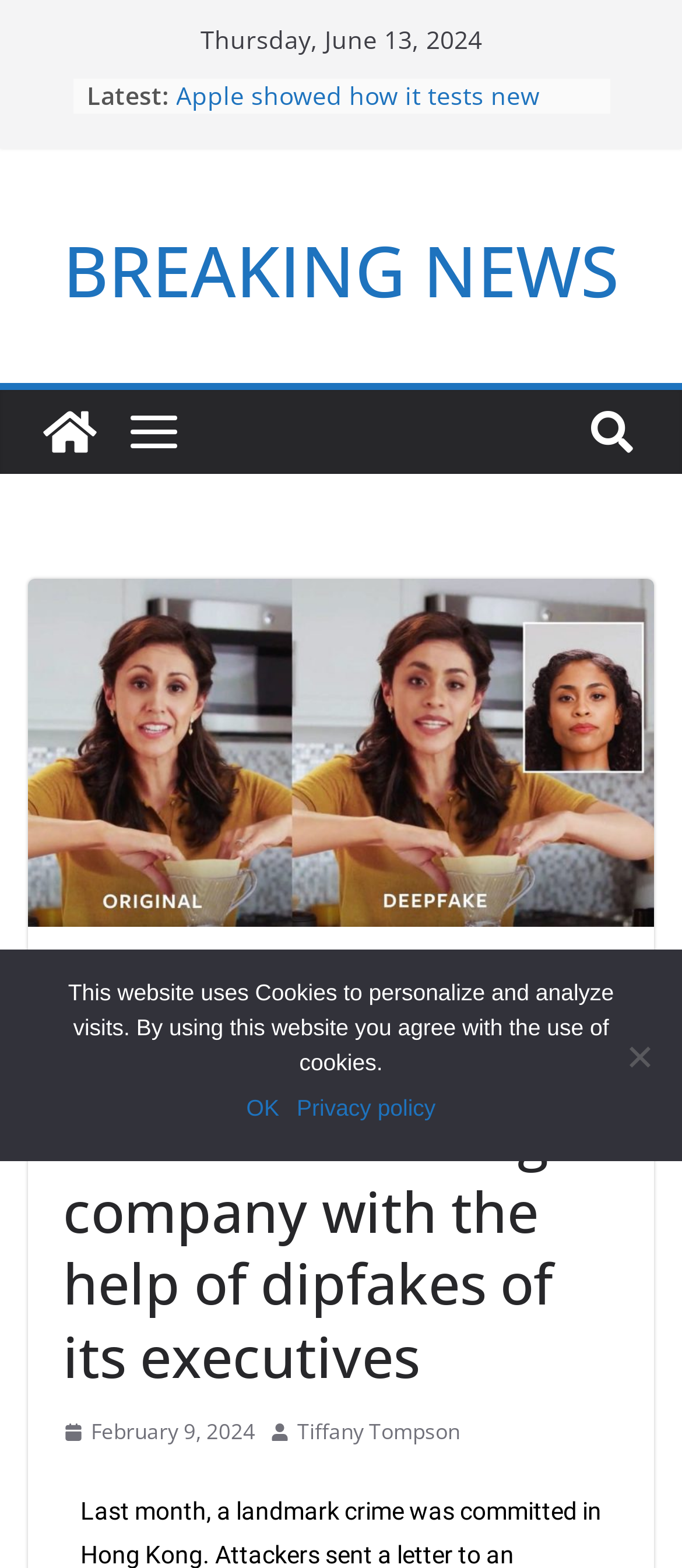What is the topic of the breaking news?
Give a detailed response to the question by analyzing the screenshot.

I found the topic of the breaking news by looking at the heading element that says 'BREAKING NEWS' and the corresponding link that says 'Fraudsters stole $25 million from a large company with the help of dipfakes of its executives'.